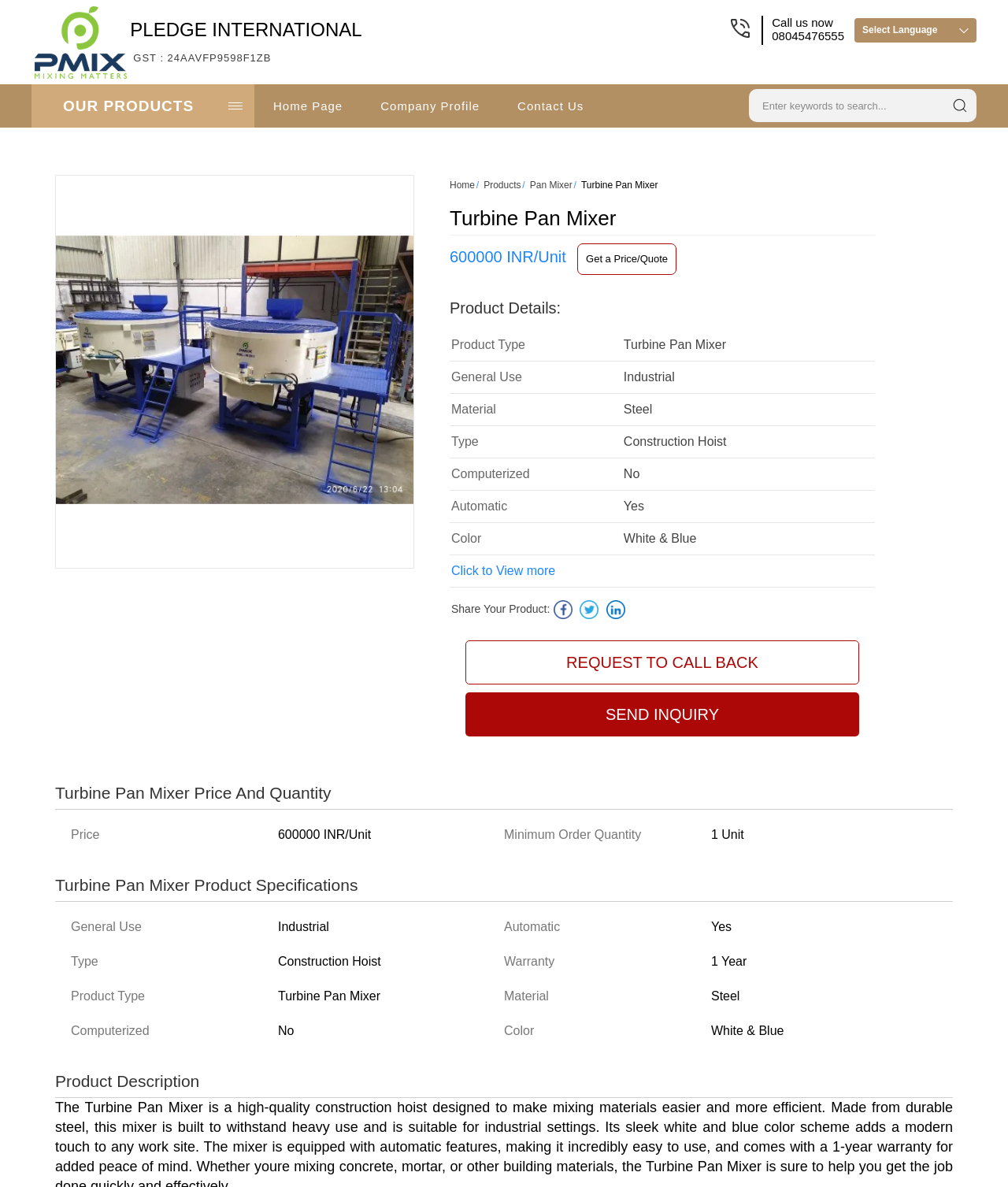Determine the coordinates of the bounding box for the clickable area needed to execute this instruction: "Request to call back".

[0.462, 0.54, 0.852, 0.577]